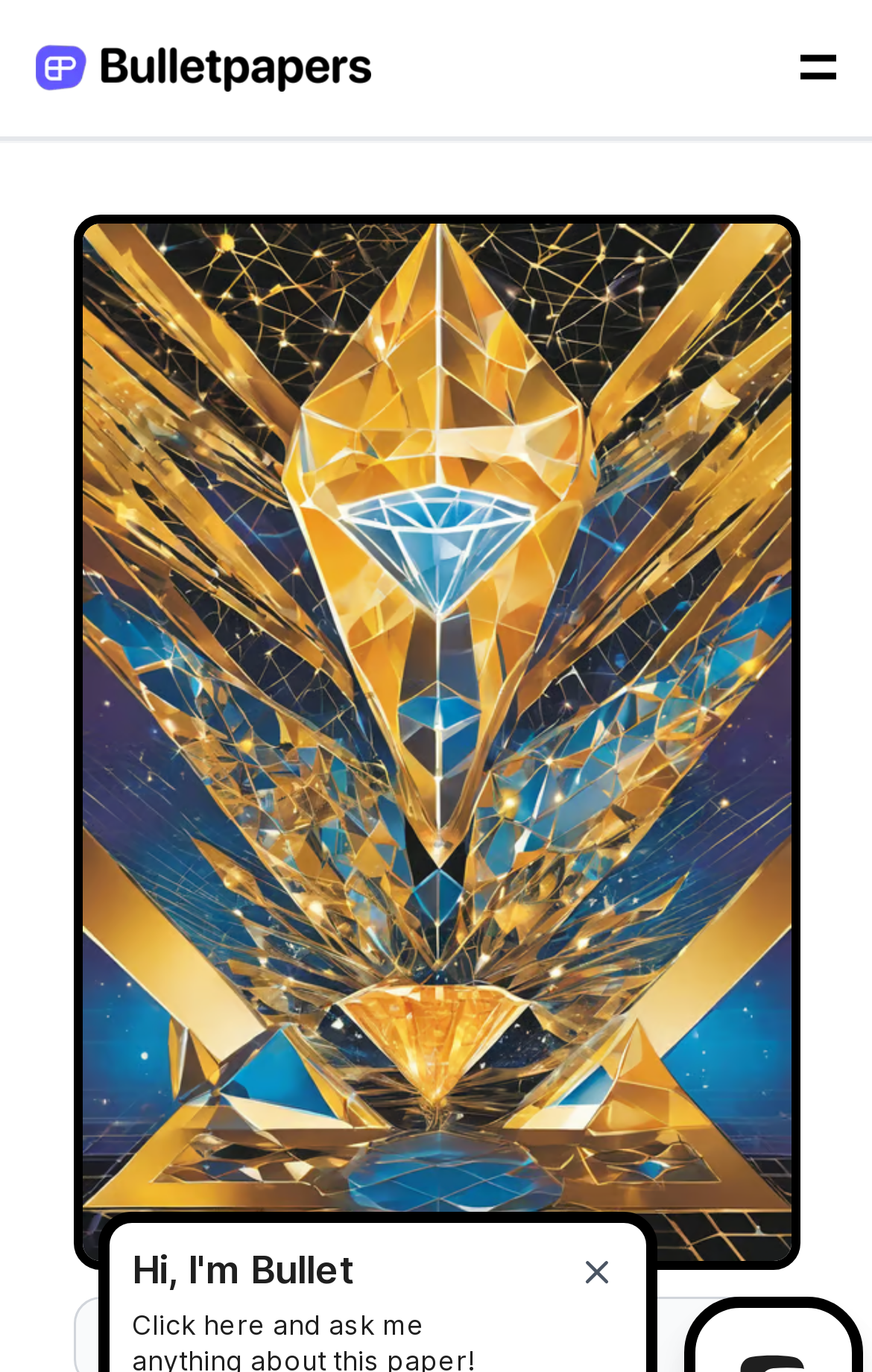Identify the coordinates of the bounding box for the element described below: "alt="Bulletpapers"". Return the coordinates as four float numbers between 0 and 1: [left, top, right, bottom].

[0.021, 0.027, 0.446, 0.073]